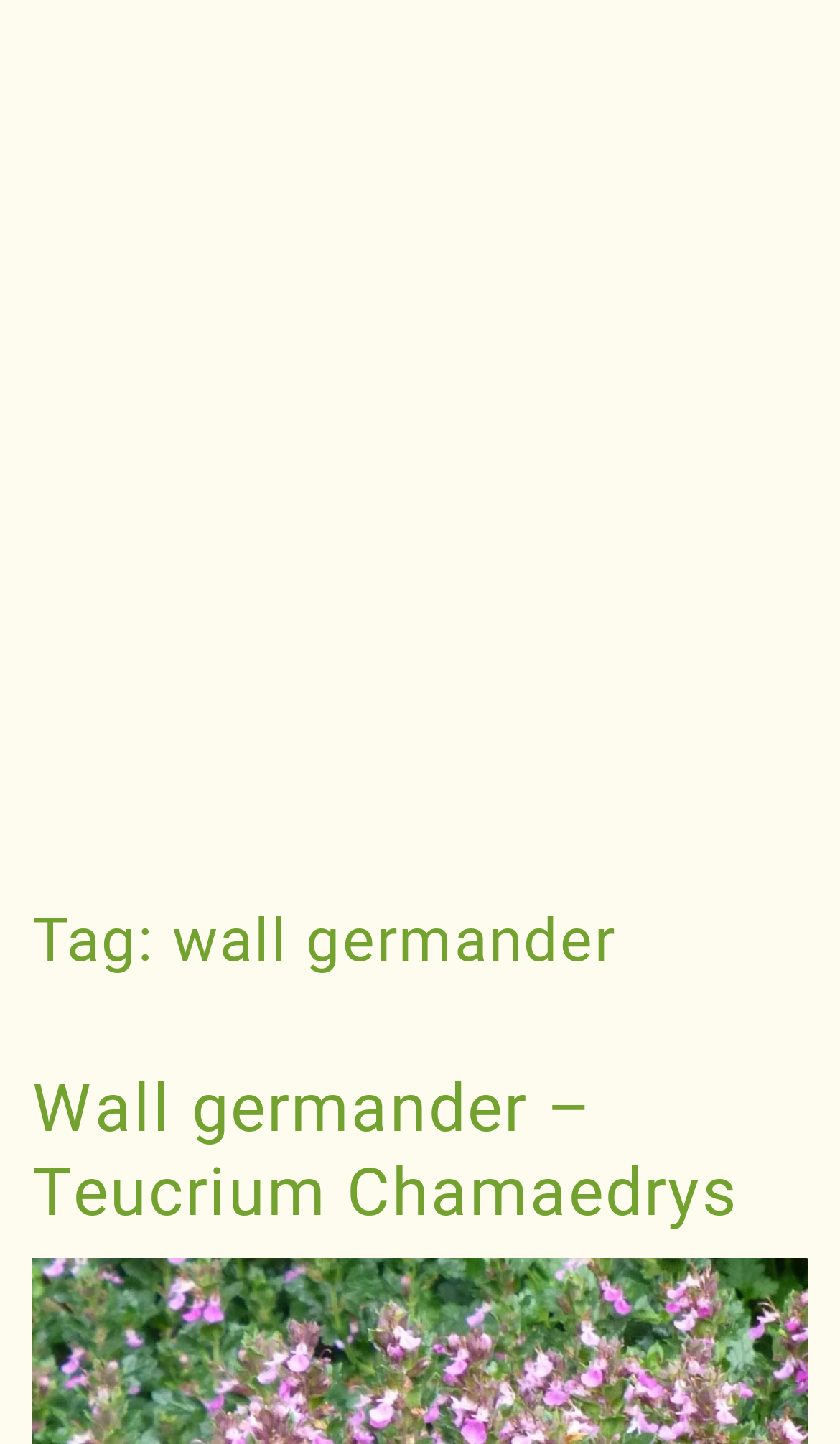Using the provided element description "alt="Greek"", determine the bounding box coordinates of the UI element.

[0.354, 0.301, 0.451, 0.343]